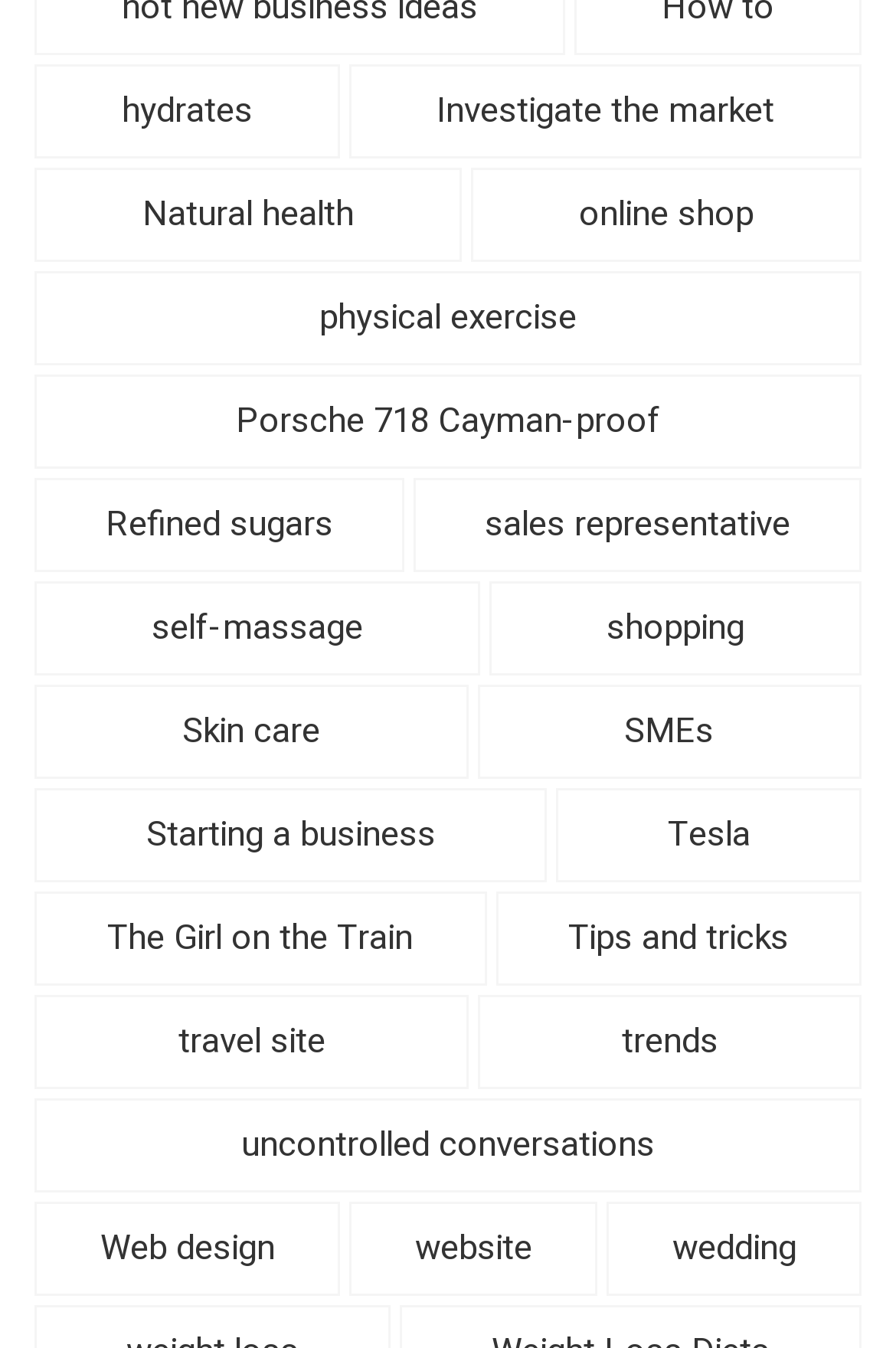Please find the bounding box for the UI element described by: "Starting a business".

[0.038, 0.585, 0.61, 0.655]